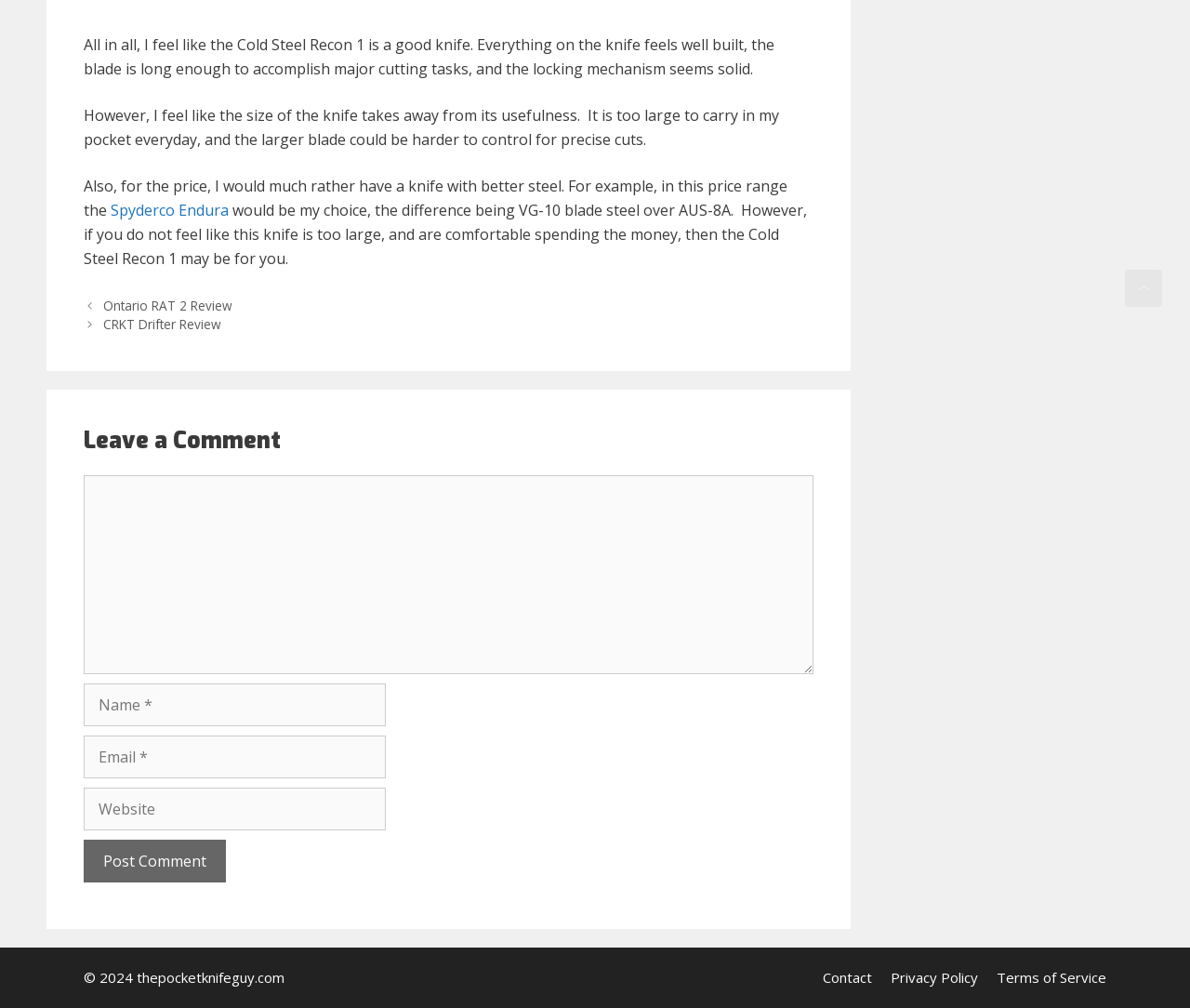Locate the bounding box coordinates of the UI element described by: "Contact". Provide the coordinates as four float numbers between 0 and 1, formatted as [left, top, right, bottom].

[0.691, 0.961, 0.733, 0.979]